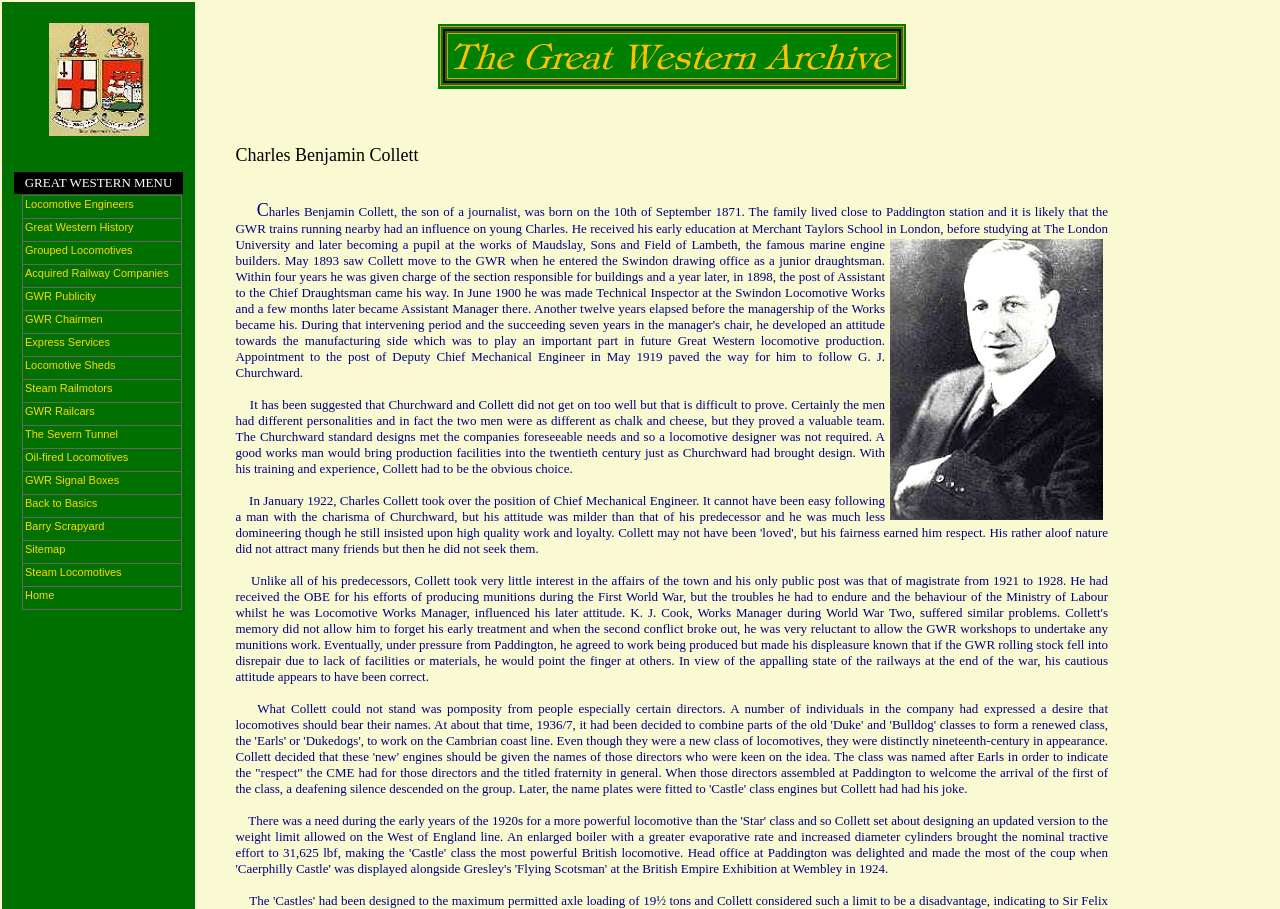Using the element description provided, determine the bounding box coordinates in the format (top-left x, top-left y, bottom-right x, bottom-right y). Ensure that all values are floating point numbers between 0 and 1. Element description: GWR Signal Boxes

[0.017, 0.518, 0.142, 0.545]